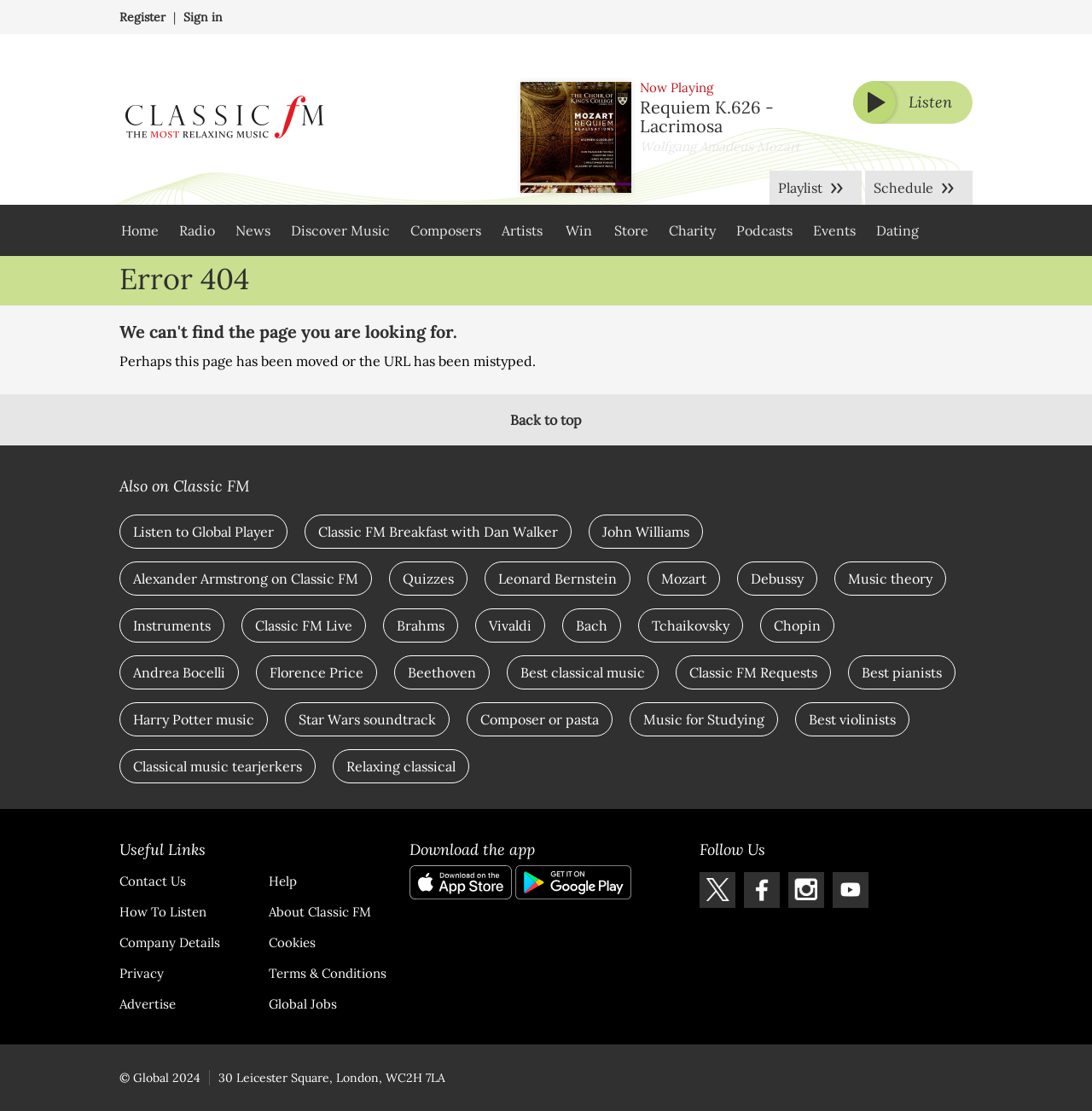Provide the bounding box coordinates for the UI element that is described as: "Best violinists".

[0.728, 0.65, 0.833, 0.681]